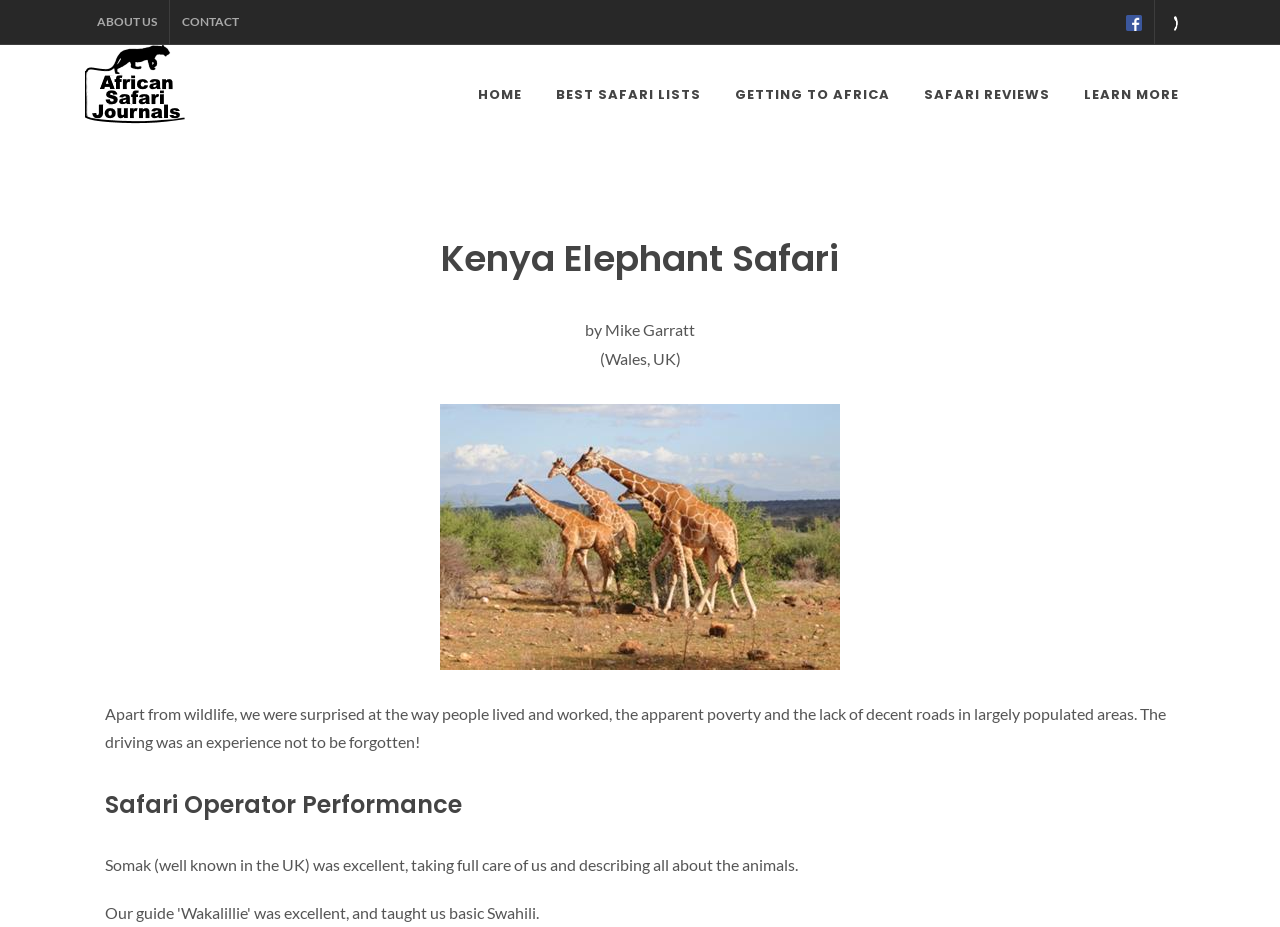Please extract and provide the main headline of the webpage.

Kenya Elephant Safari